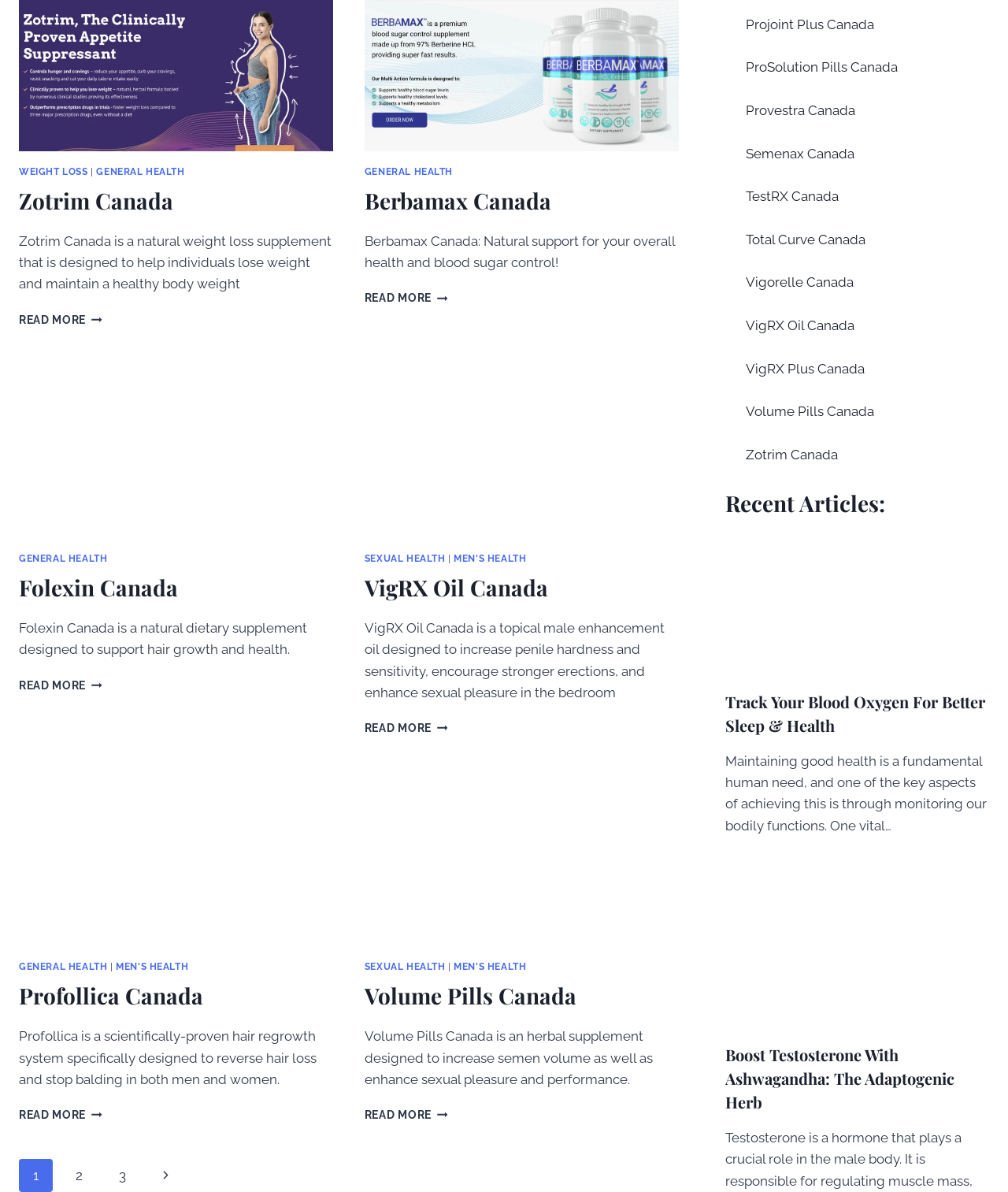Can you find the bounding box coordinates for the element to click on to achieve the instruction: "Click WEIGHT LOSS"?

[0.019, 0.14, 0.087, 0.149]